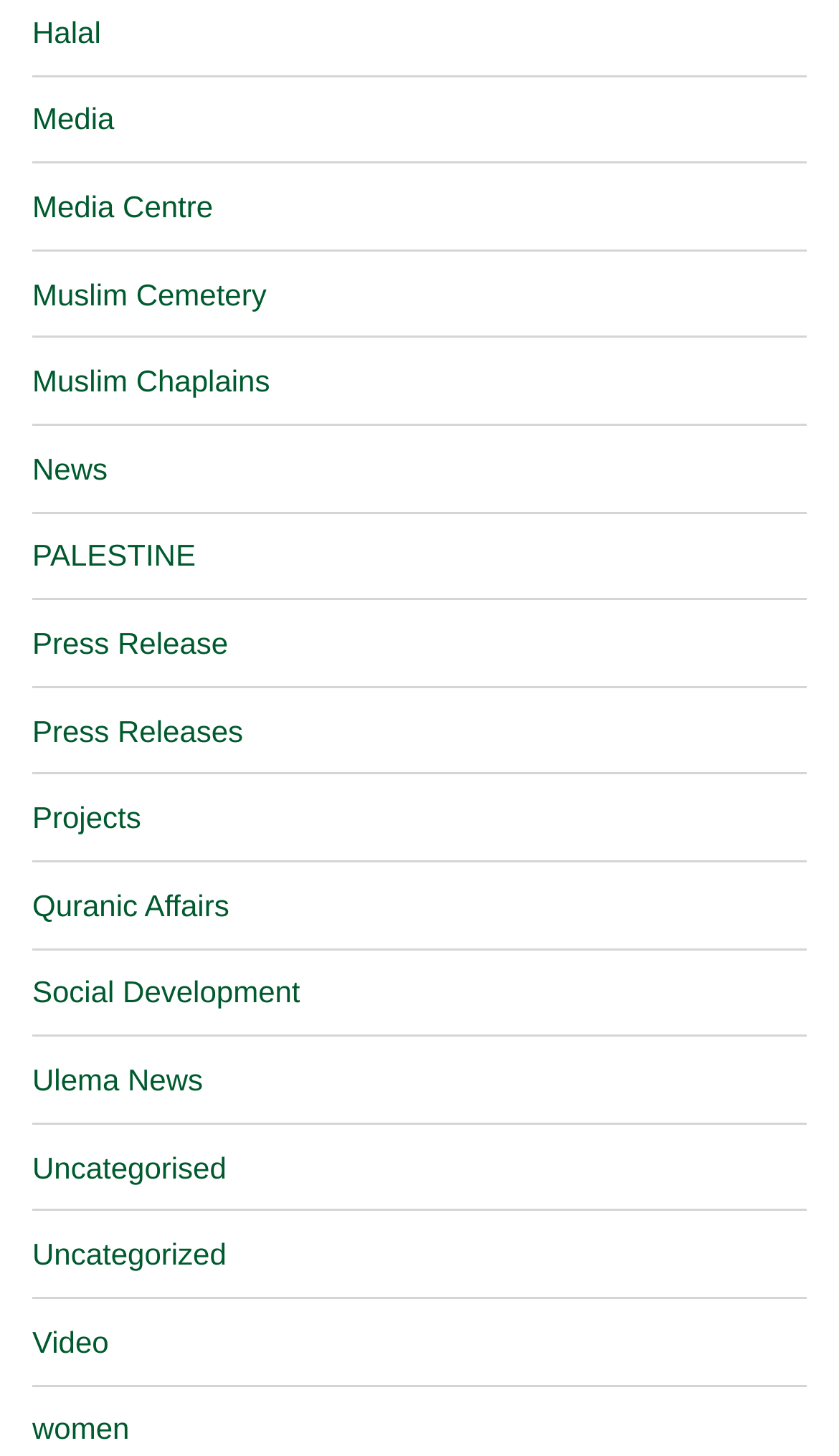Are the links on the webpage categorized?
By examining the image, provide a one-word or phrase answer.

Yes